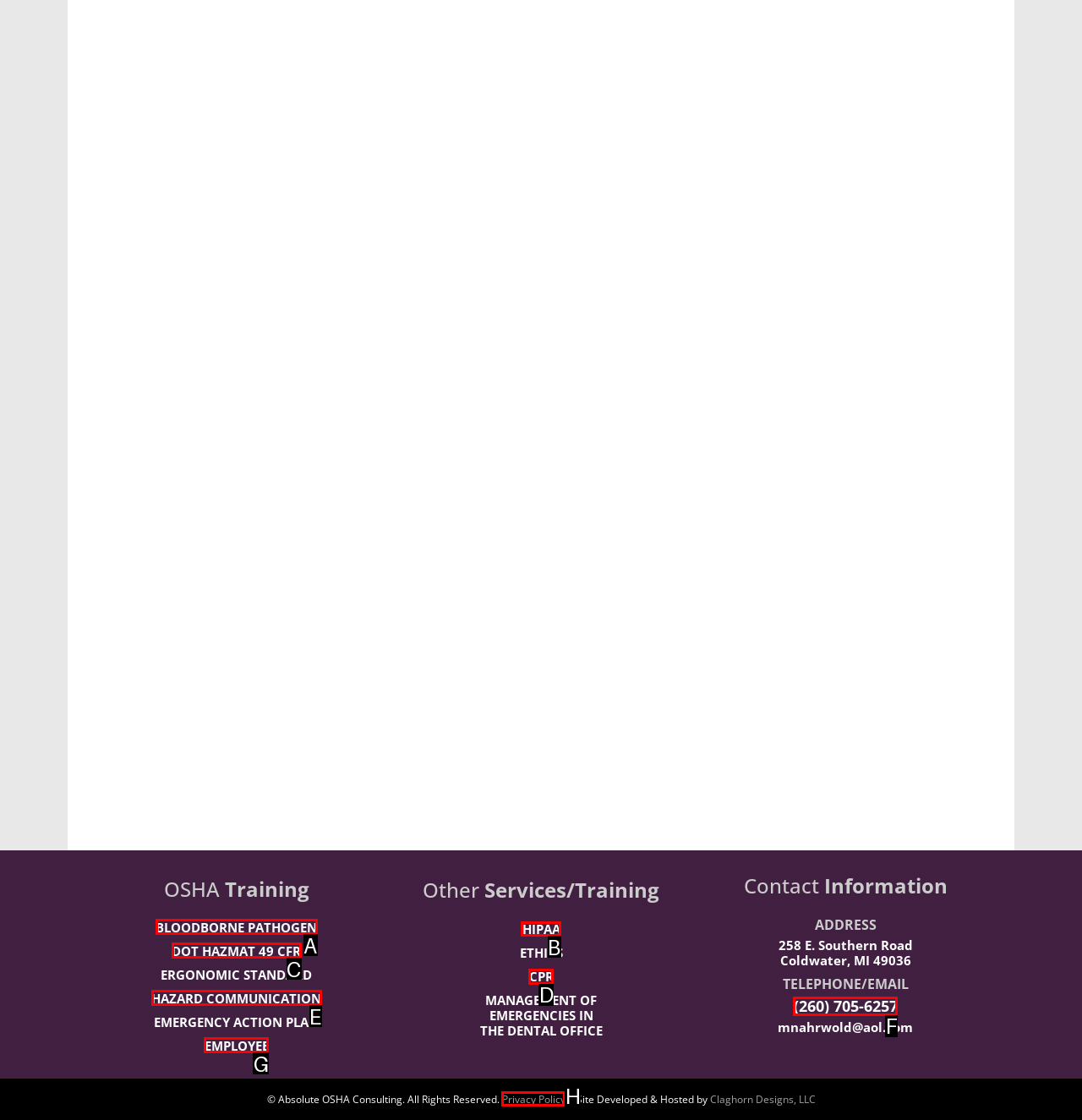Select the UI element that should be clicked to execute the following task: Click on HIPAA
Provide the letter of the correct choice from the given options.

B